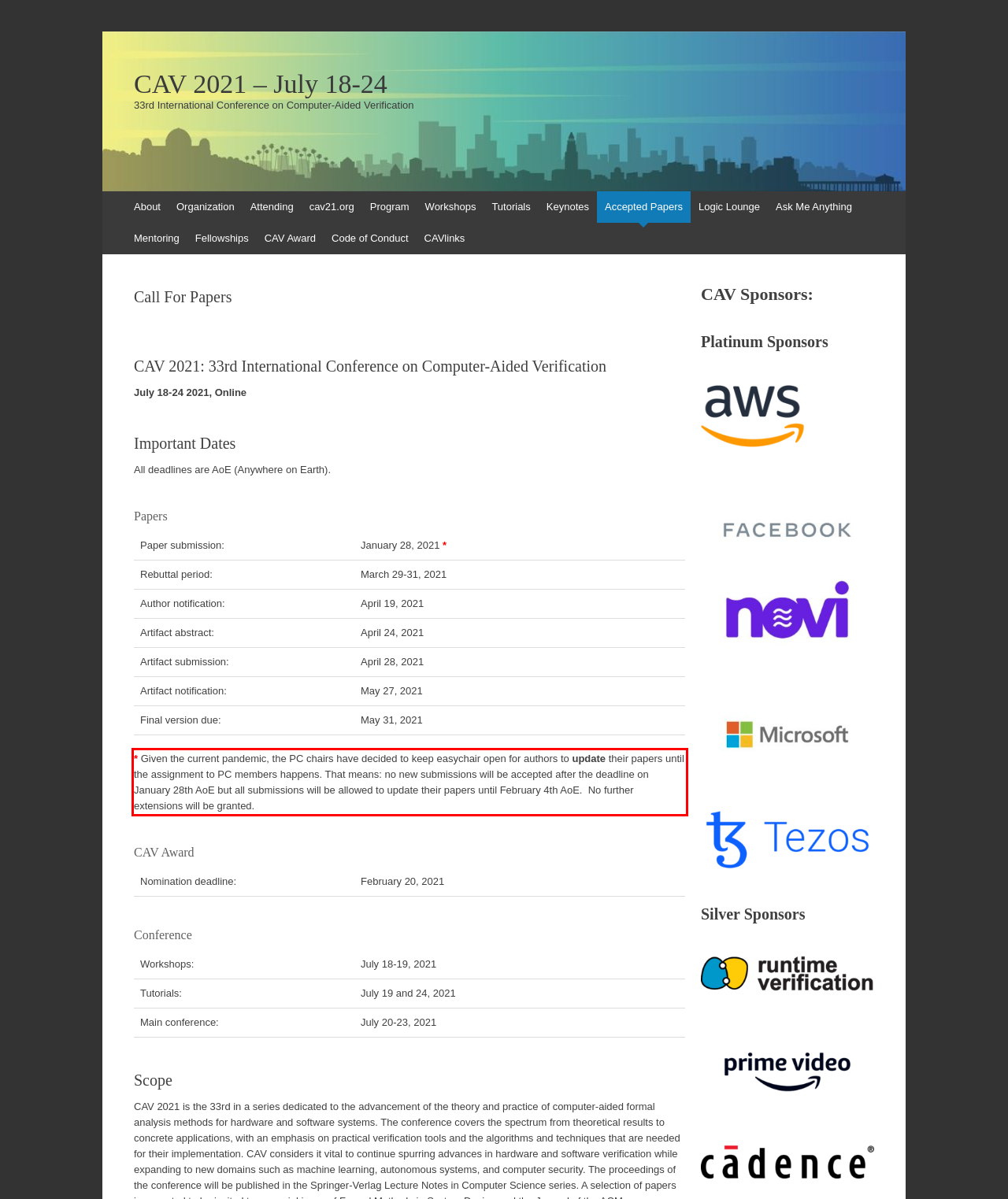You are provided with a screenshot of a webpage featuring a red rectangle bounding box. Extract the text content within this red bounding box using OCR.

* Given the current pandemic, the PC chairs have decided to keep easychair open for authors to update their papers until the assignment to PC members happens. That means: no new submissions will be accepted after the deadline on January 28th AoE but all submissions will be allowed to update their papers until February 4th AoE. No further extensions will be granted.